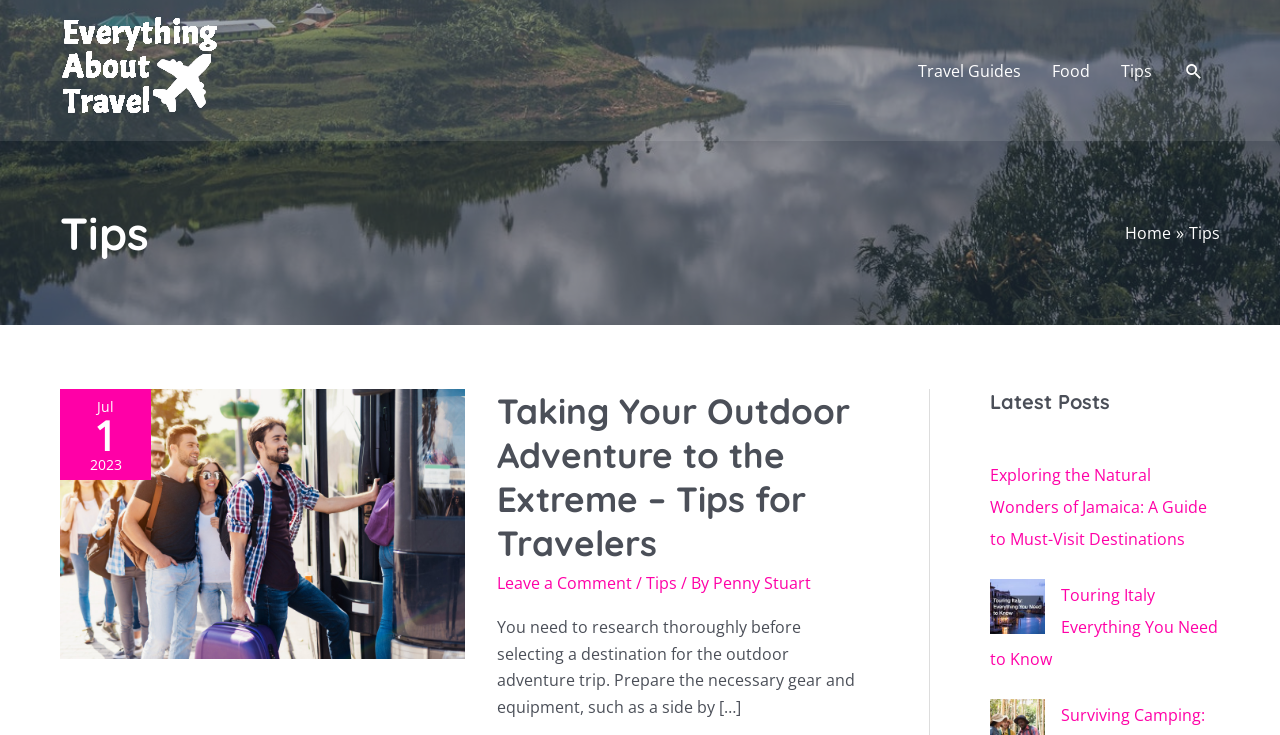Locate the bounding box coordinates of the element to click to perform the following action: 'Click on the 'Travel Guides' link'. The coordinates should be given as four float values between 0 and 1, in the form of [left, top, right, bottom].

[0.702, 0.052, 0.808, 0.139]